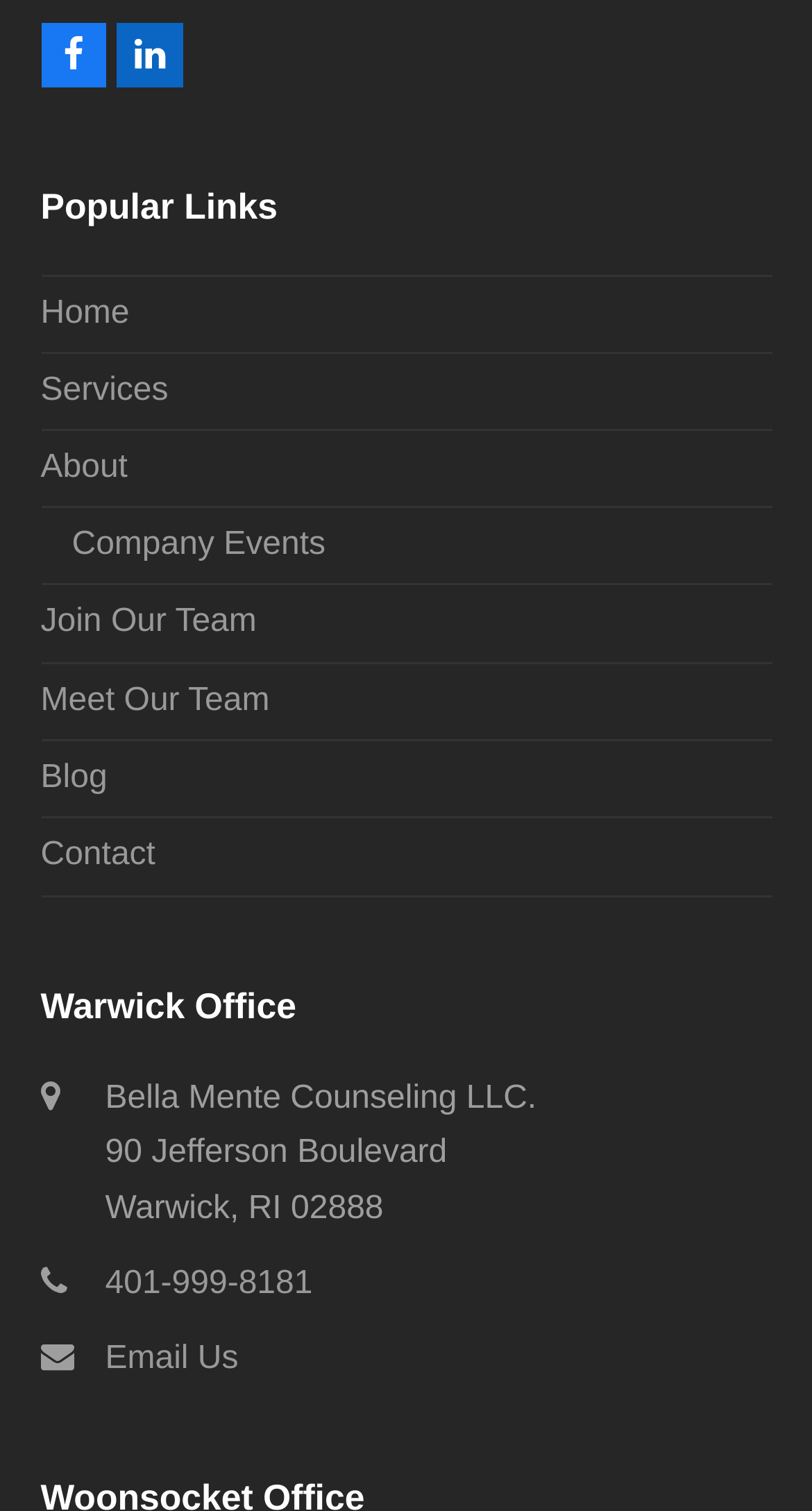Give a concise answer of one word or phrase to the question: 
What is the address of the Warwick office?

90 Jefferson Boulevard, Warwick, RI 02888